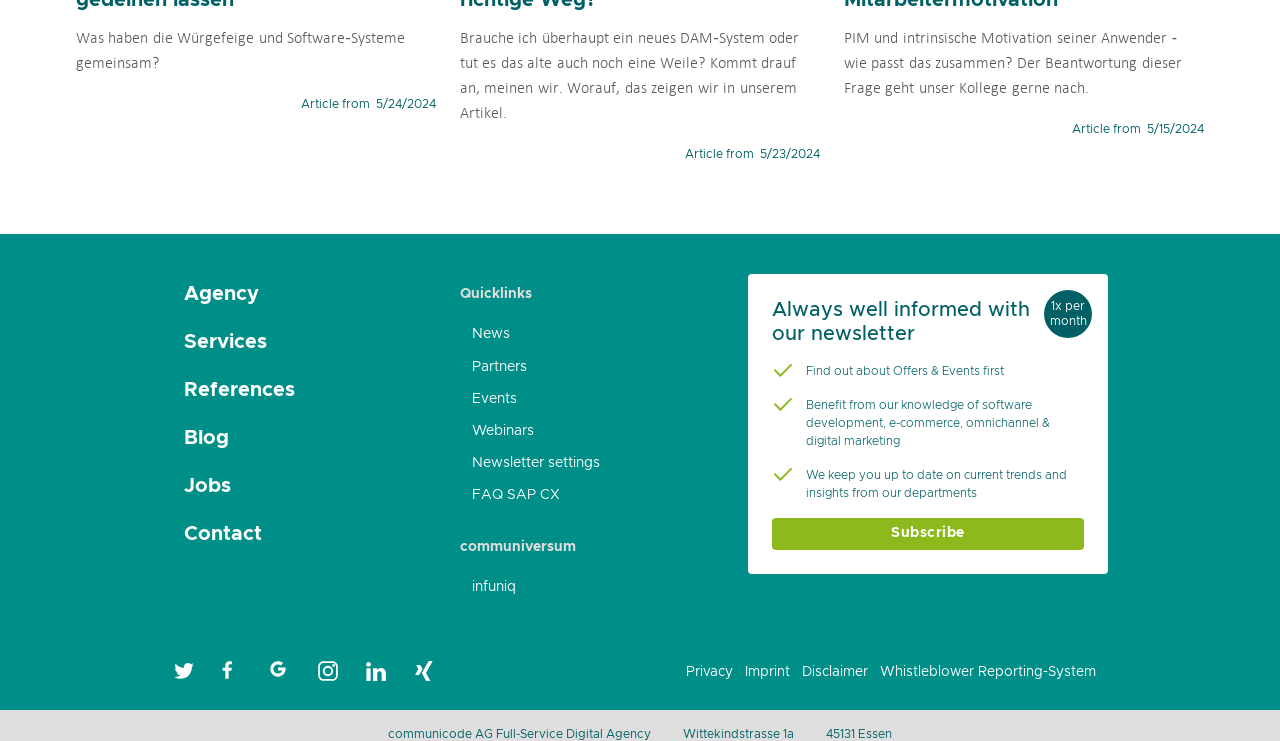Indicate the bounding box coordinates of the element that needs to be clicked to satisfy the following instruction: "Visit Twitter". The coordinates should be four float numbers between 0 and 1, i.e., [left, top, right, bottom].

[0.134, 0.89, 0.153, 0.922]